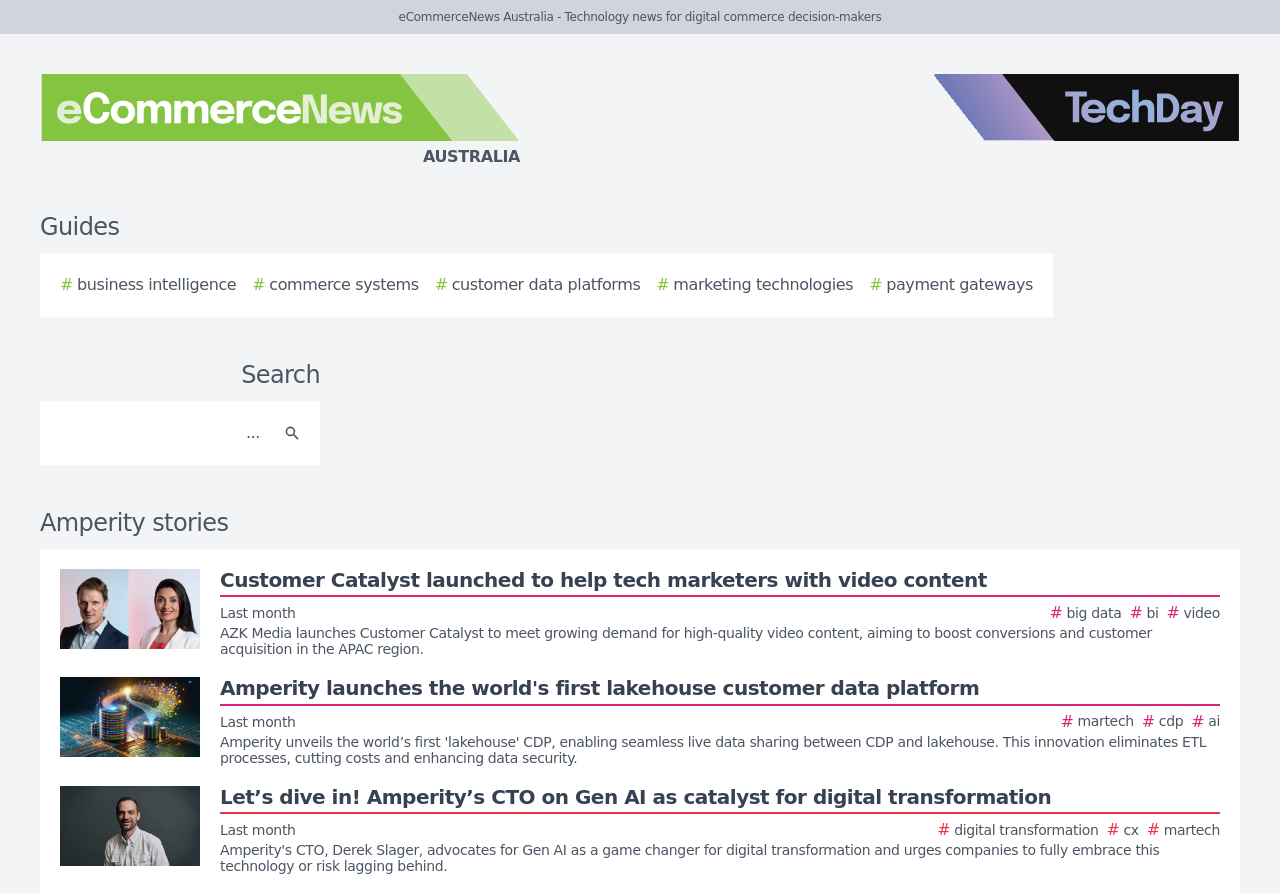Reply to the question below using a single word or brief phrase:
What is the name of the website?

eCommerceNews Australia